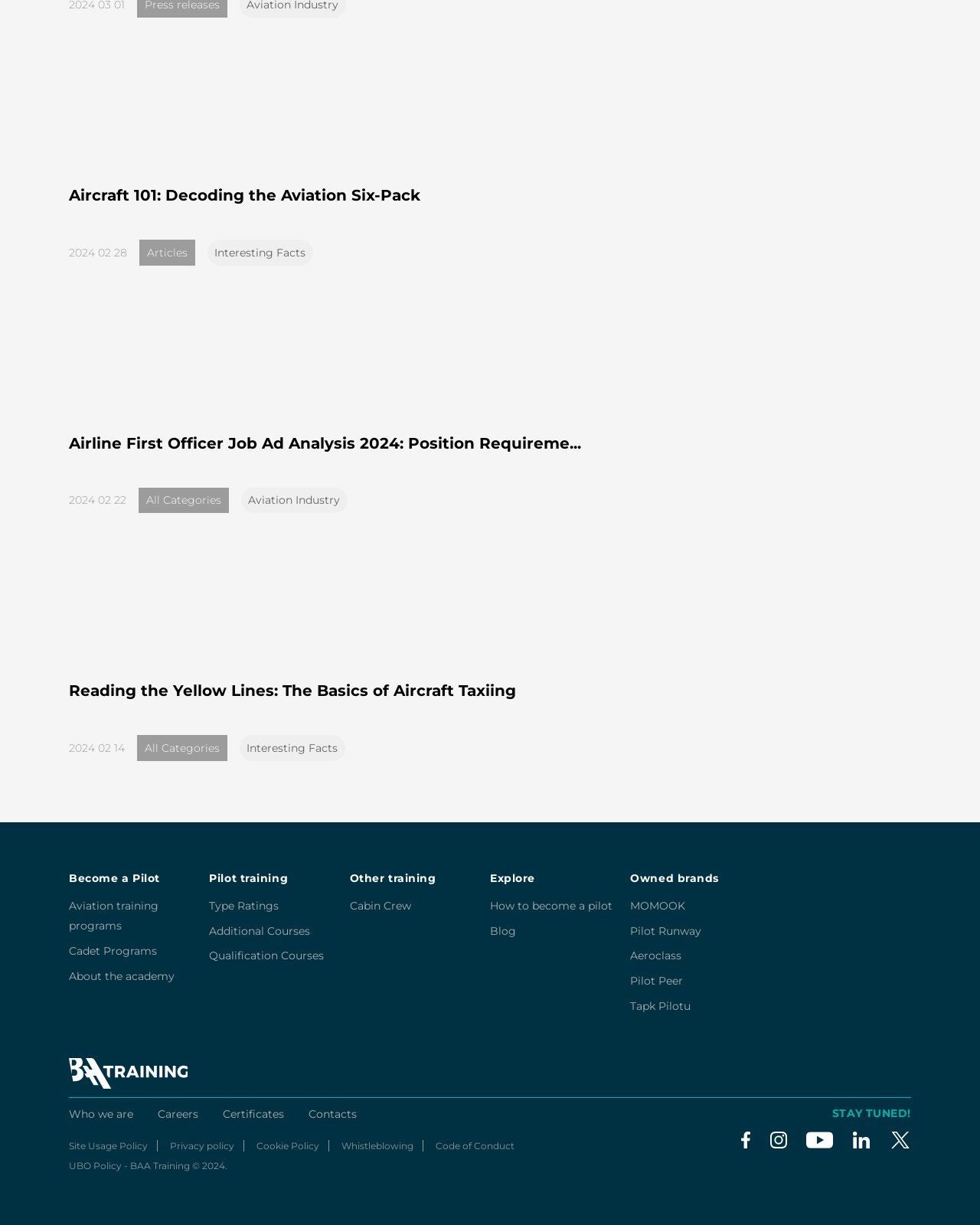Bounding box coordinates are specified in the format (top-left x, top-left y, bottom-right x, bottom-right y). All values are floating point numbers bounded between 0 and 1. Please provide the bounding box coordinate of the region this sentence describes: Interesting Facts

[0.211, 0.196, 0.32, 0.217]